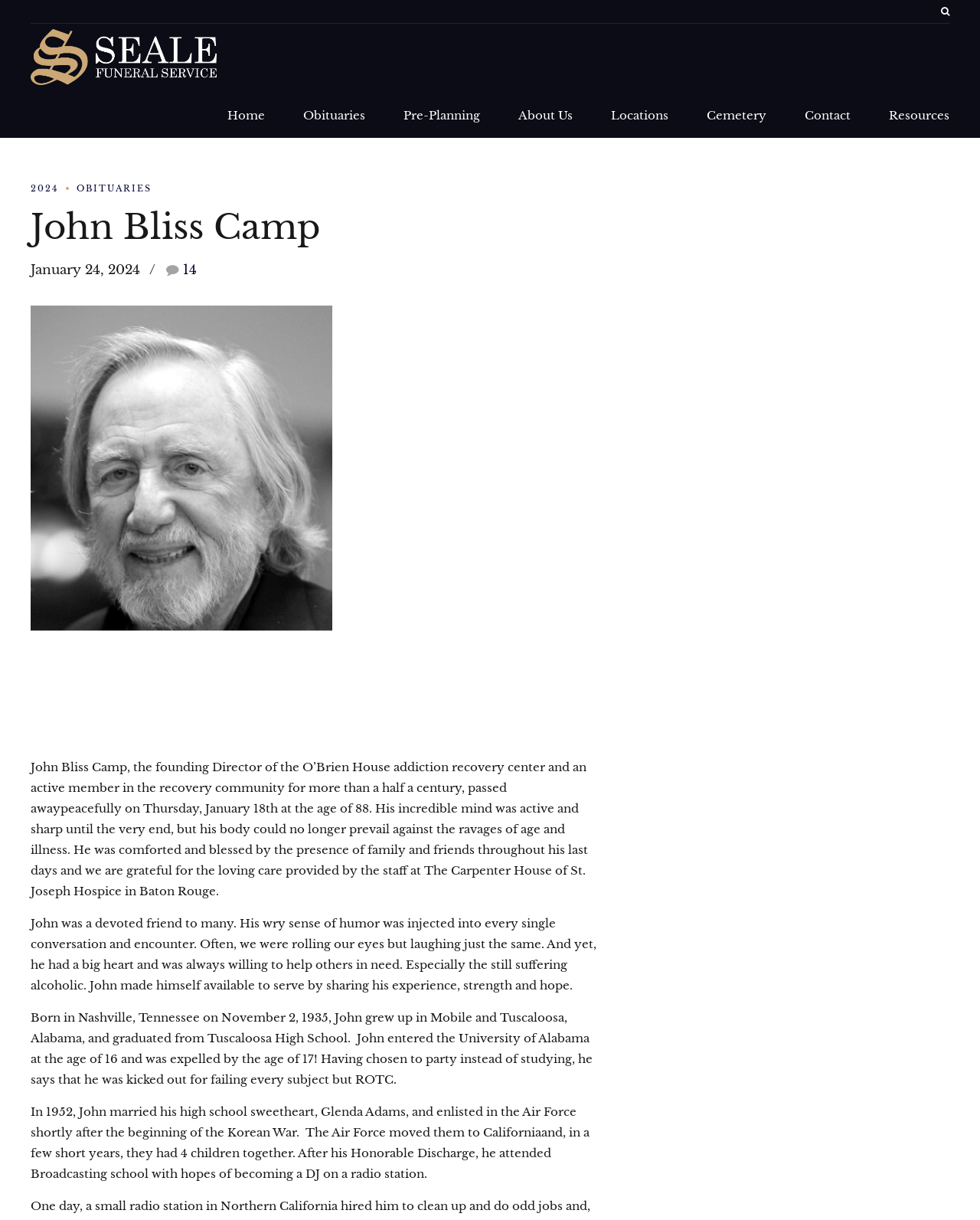Refer to the element description About Us and identify the corresponding bounding box in the screenshot. Format the coordinates as (top-left x, top-left y, bottom-right x, bottom-right y) with values in the range of 0 to 1.

[0.529, 0.07, 0.584, 0.12]